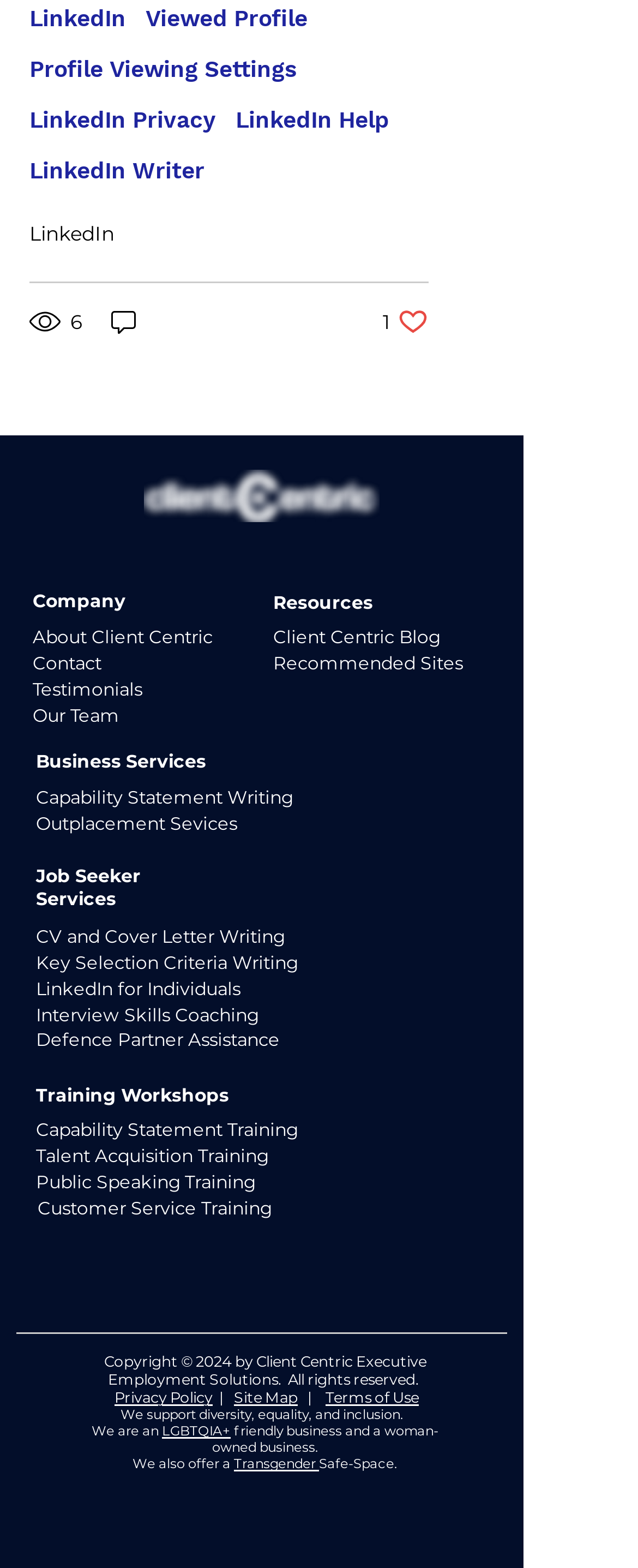Find the bounding box coordinates for the element that must be clicked to complete the instruction: "Follow on Facebook". The coordinates should be four float numbers between 0 and 1, indicated as [left, top, right, bottom].

None